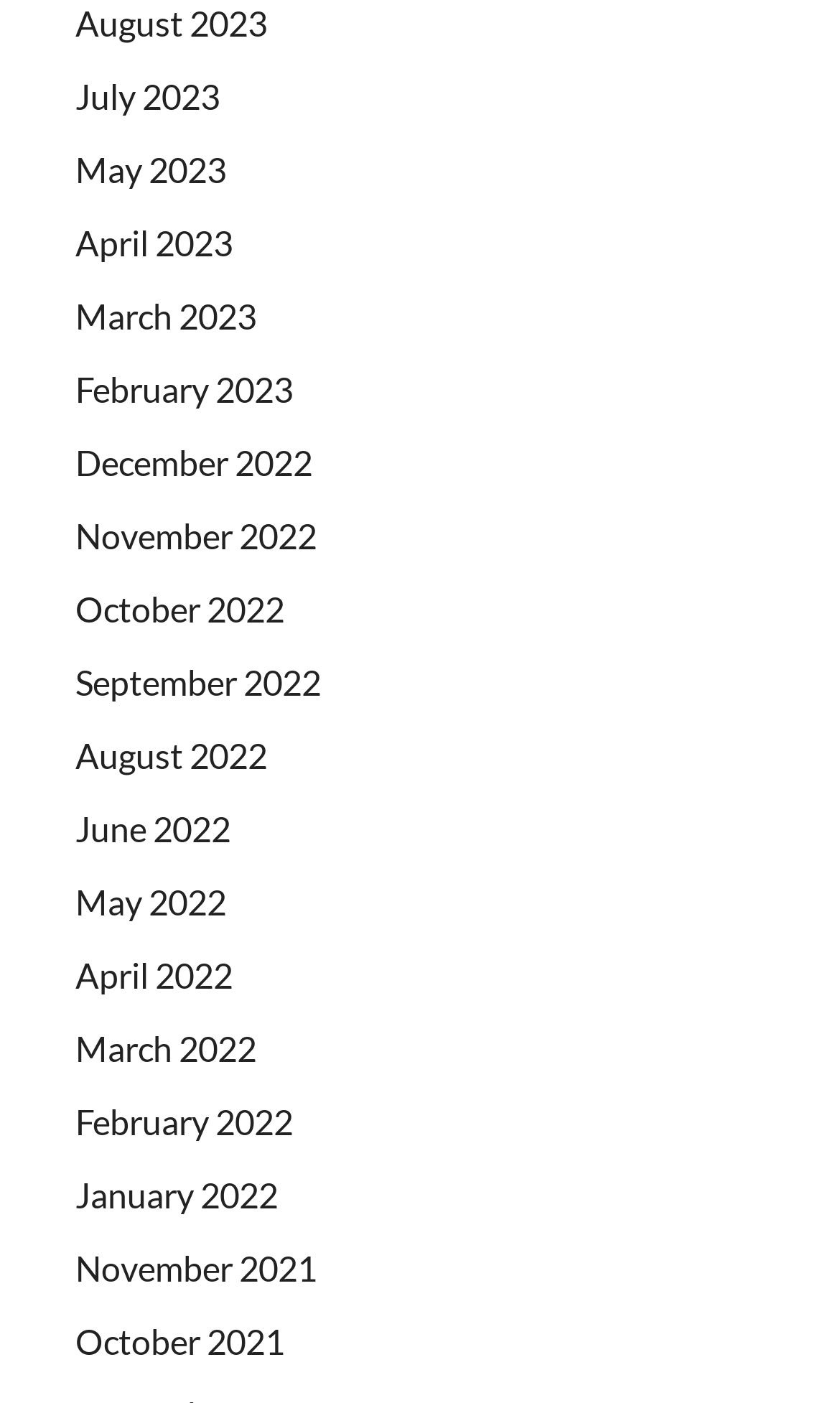Please specify the bounding box coordinates of the clickable section necessary to execute the following command: "check April 2023".

[0.09, 0.157, 0.277, 0.187]